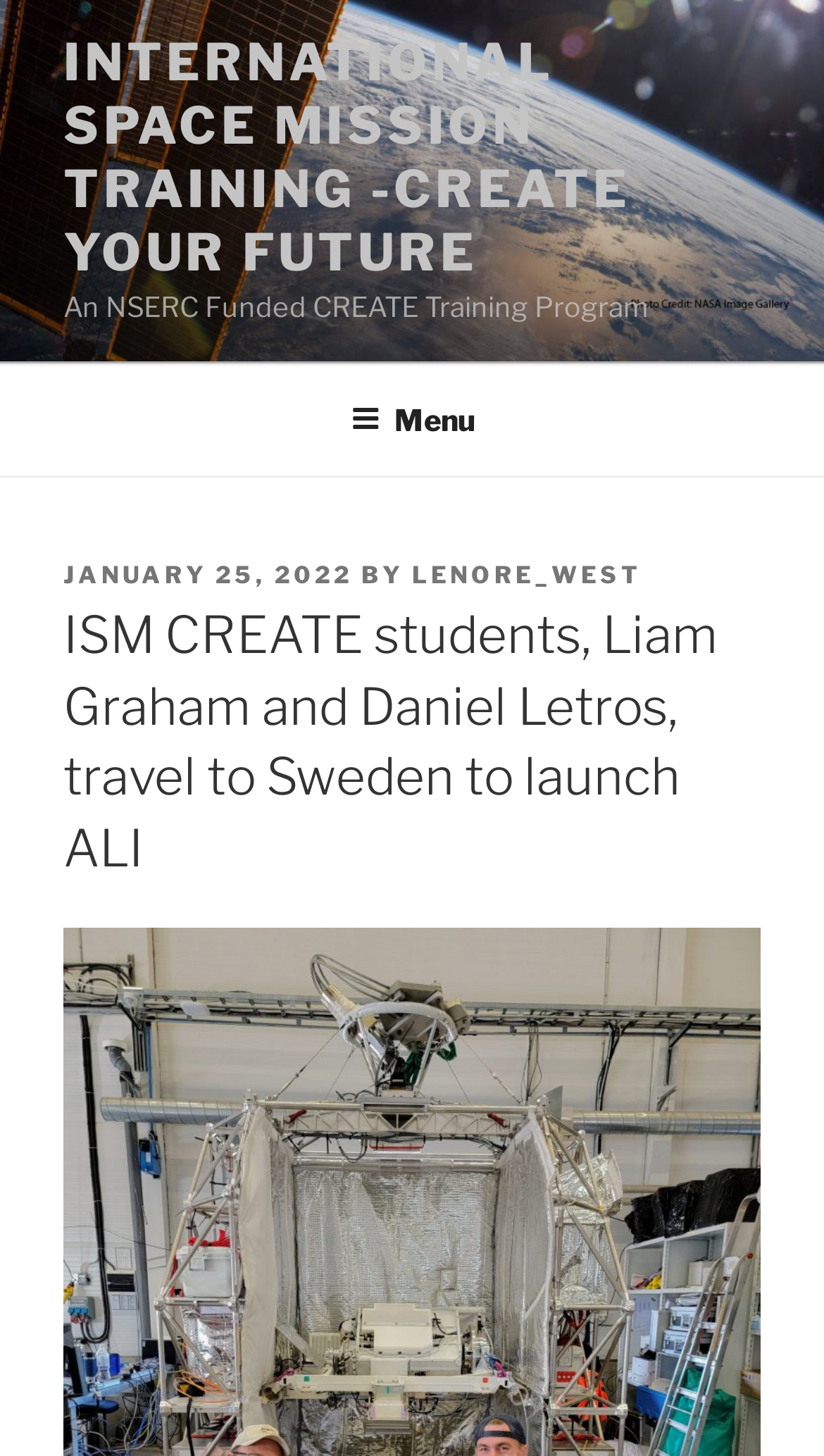What is the name of the mission launched in Sweden?
Relying on the image, give a concise answer in one word or a brief phrase.

ALI